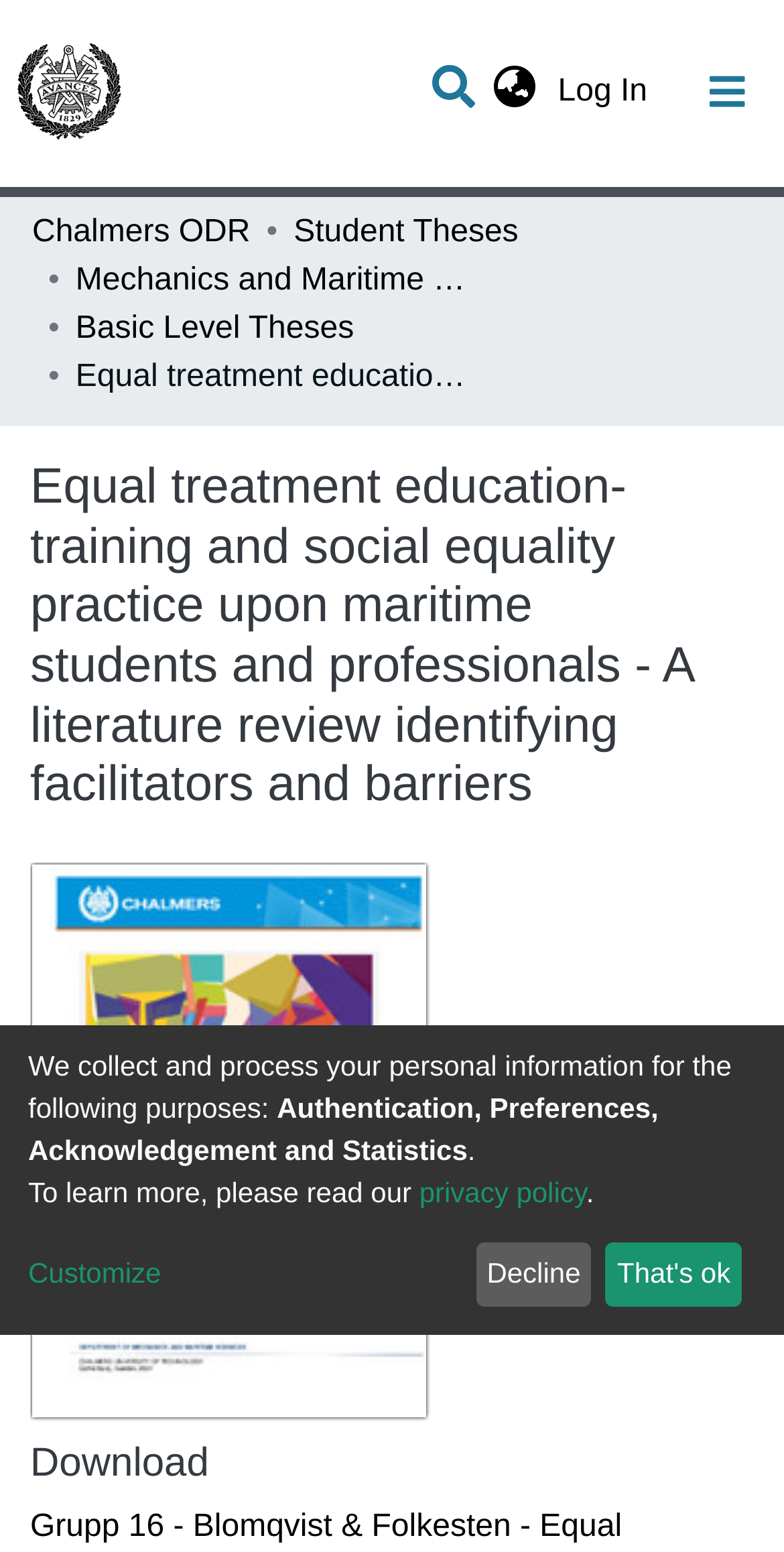What is the name of the repository?
Answer with a single word or phrase by referring to the visual content.

Chalmers ODR